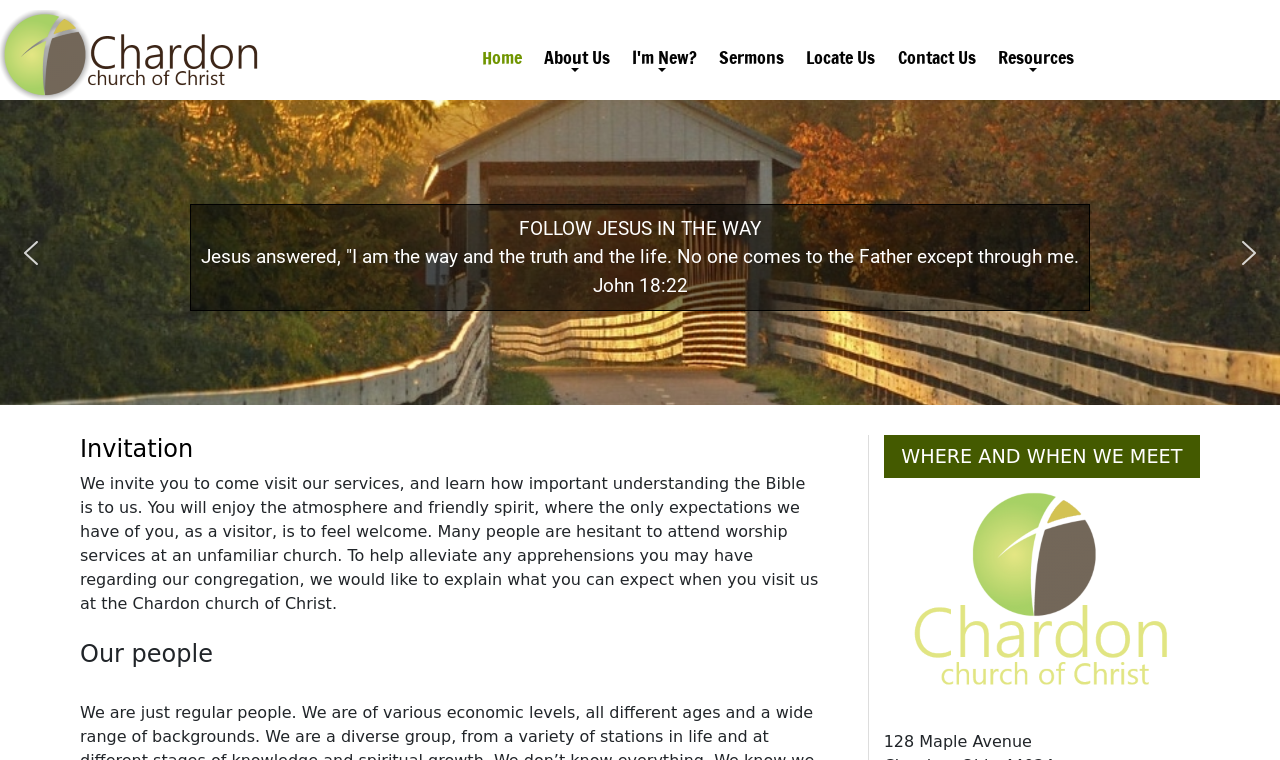Please mark the clickable region by giving the bounding box coordinates needed to complete this instruction: "Click the 'Locate Us' link".

[0.628, 0.059, 0.682, 0.1]